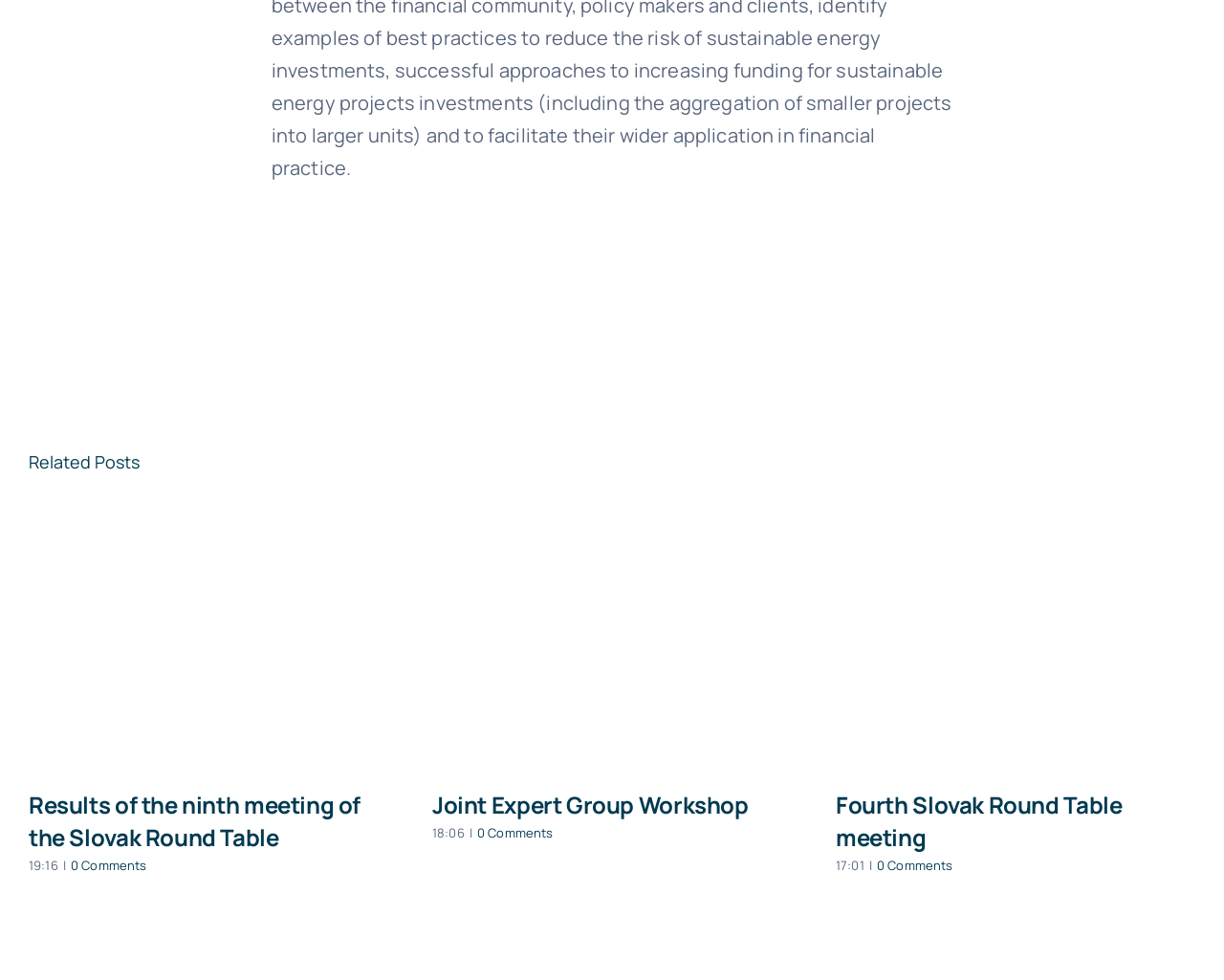Use a single word or phrase to answer the question: 
How many comments does the second related post have?

0